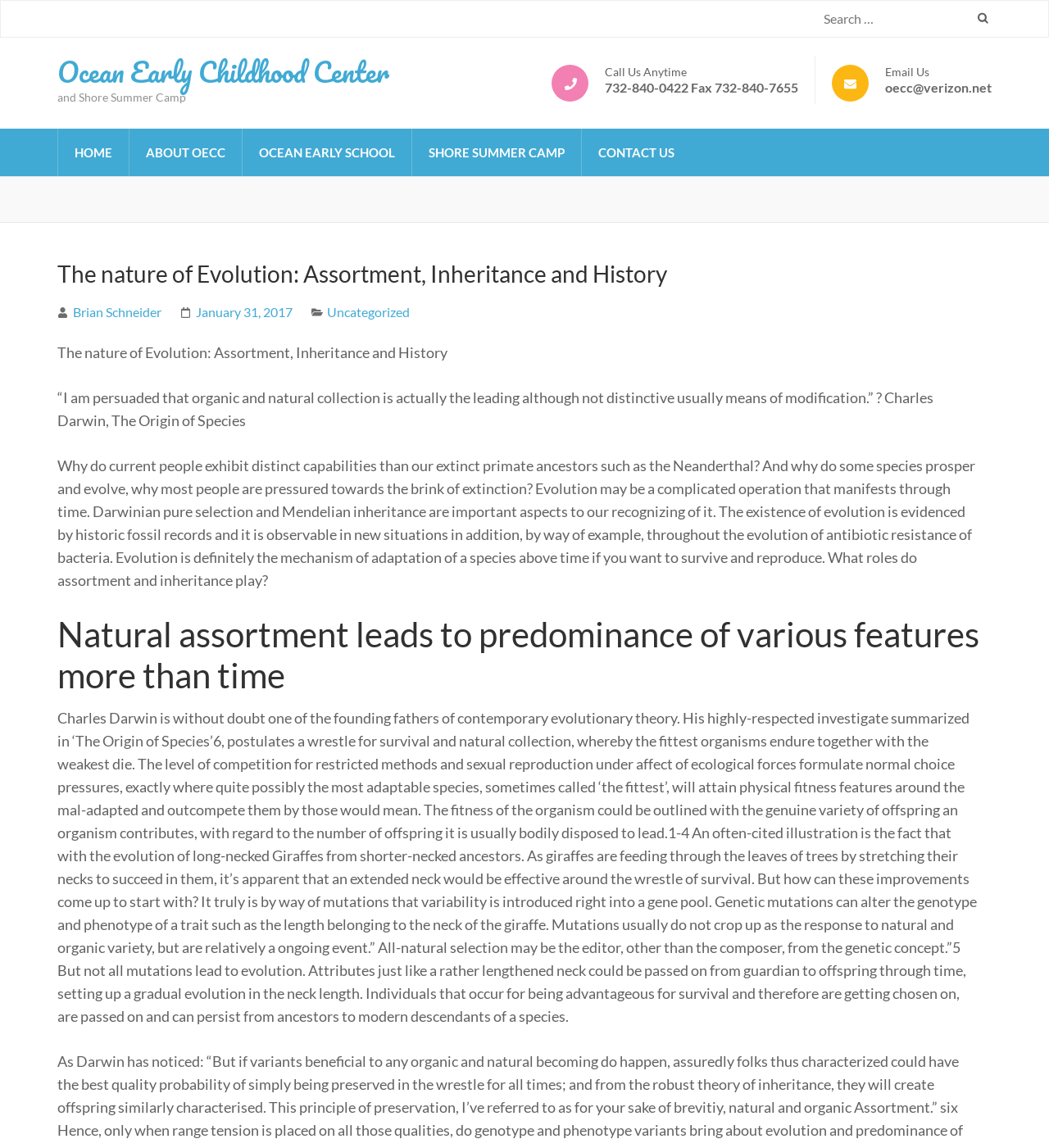What is the topic of the article?
Provide an in-depth and detailed answer to the question.

I found the answer by reading the title of the article 'The nature of Evolution: Assortment, Inheritance and History' and the content of the article, which discusses the concept of evolution and its mechanisms.